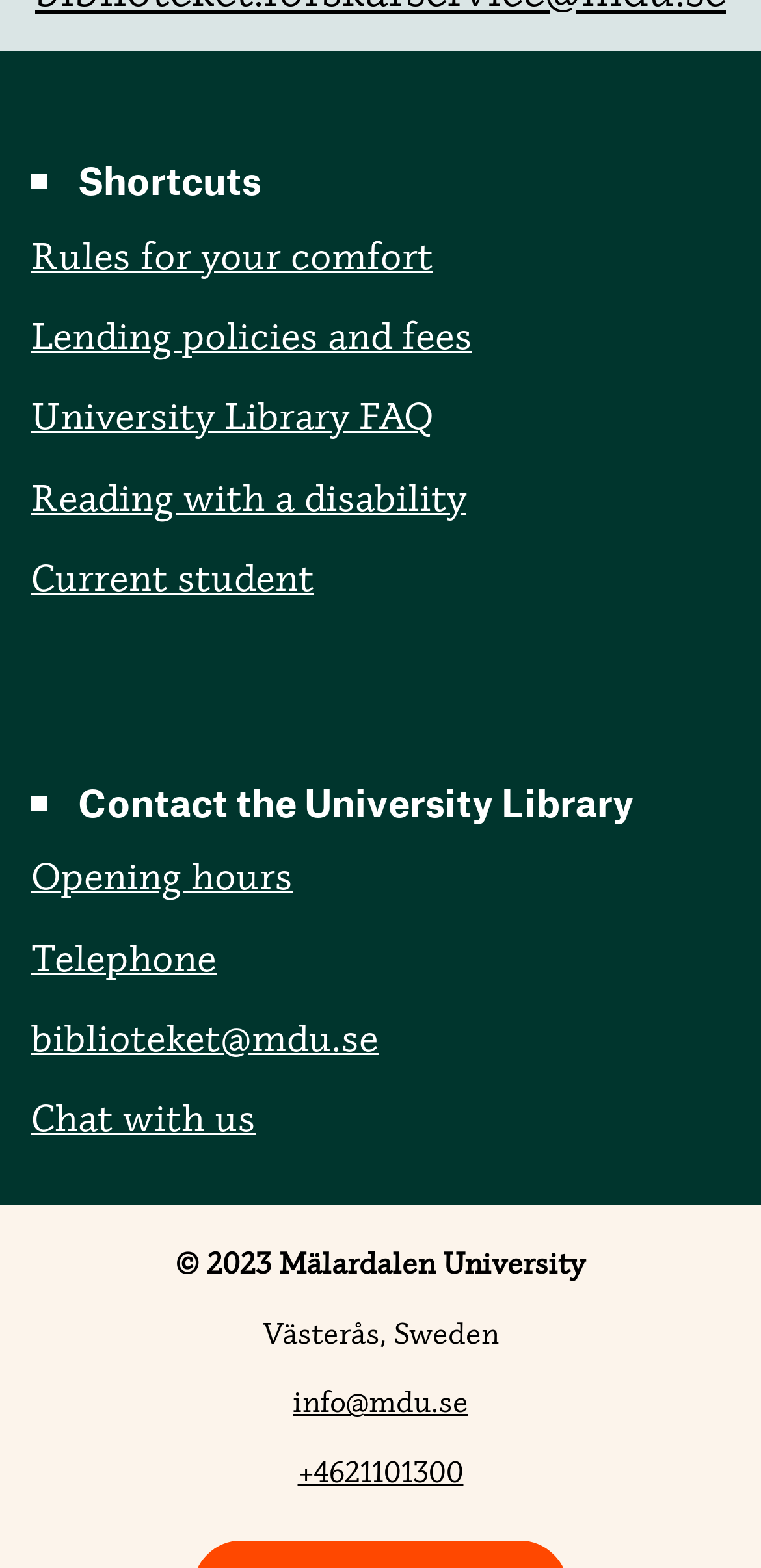Locate the bounding box coordinates of the element that should be clicked to execute the following instruction: "Chat with the University Library".

[0.041, 0.699, 0.336, 0.728]